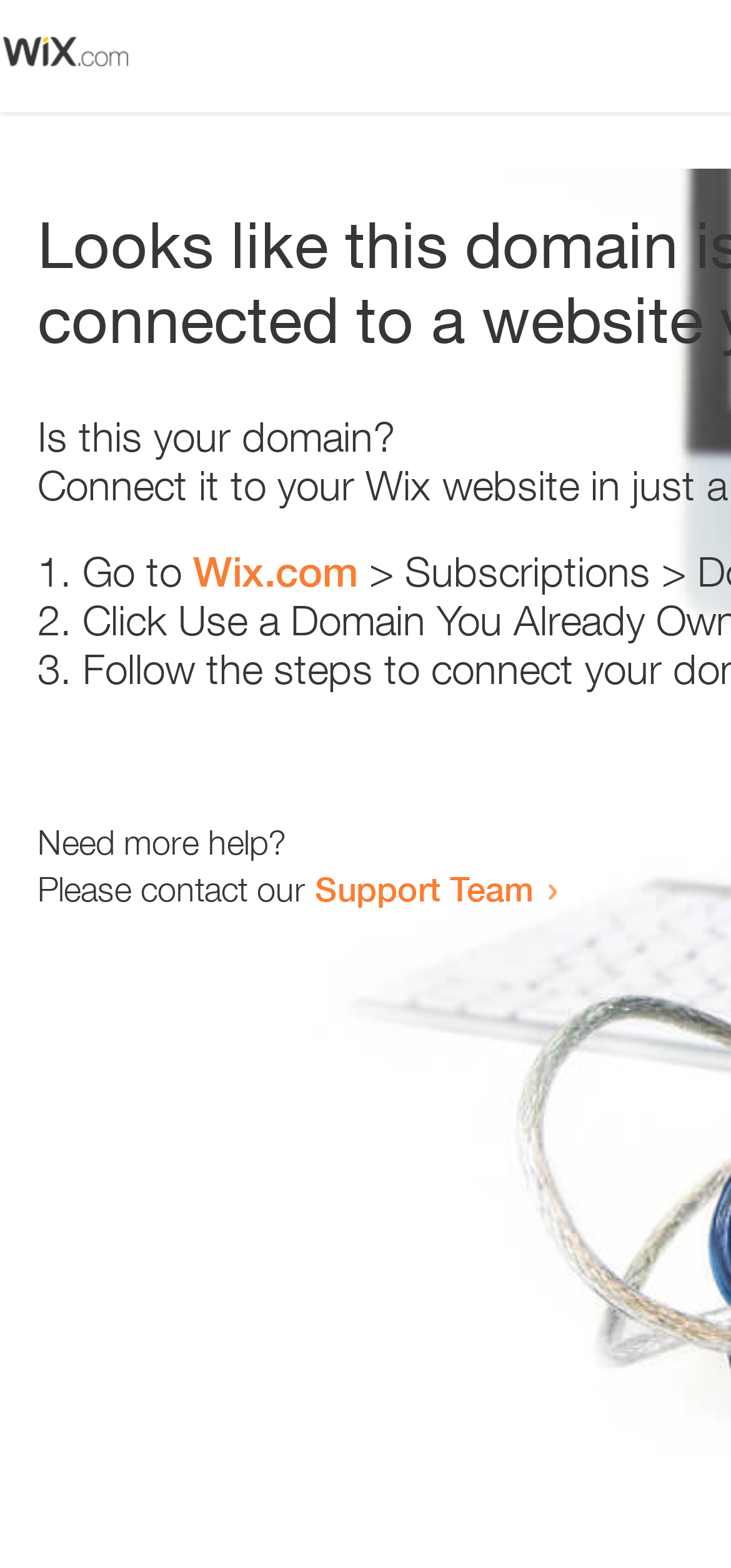What is the domain status?
Please use the image to deliver a detailed and complete answer.

The webpage indicates an error, suggesting that the domain may not be properly configured or may be experiencing technical issues.